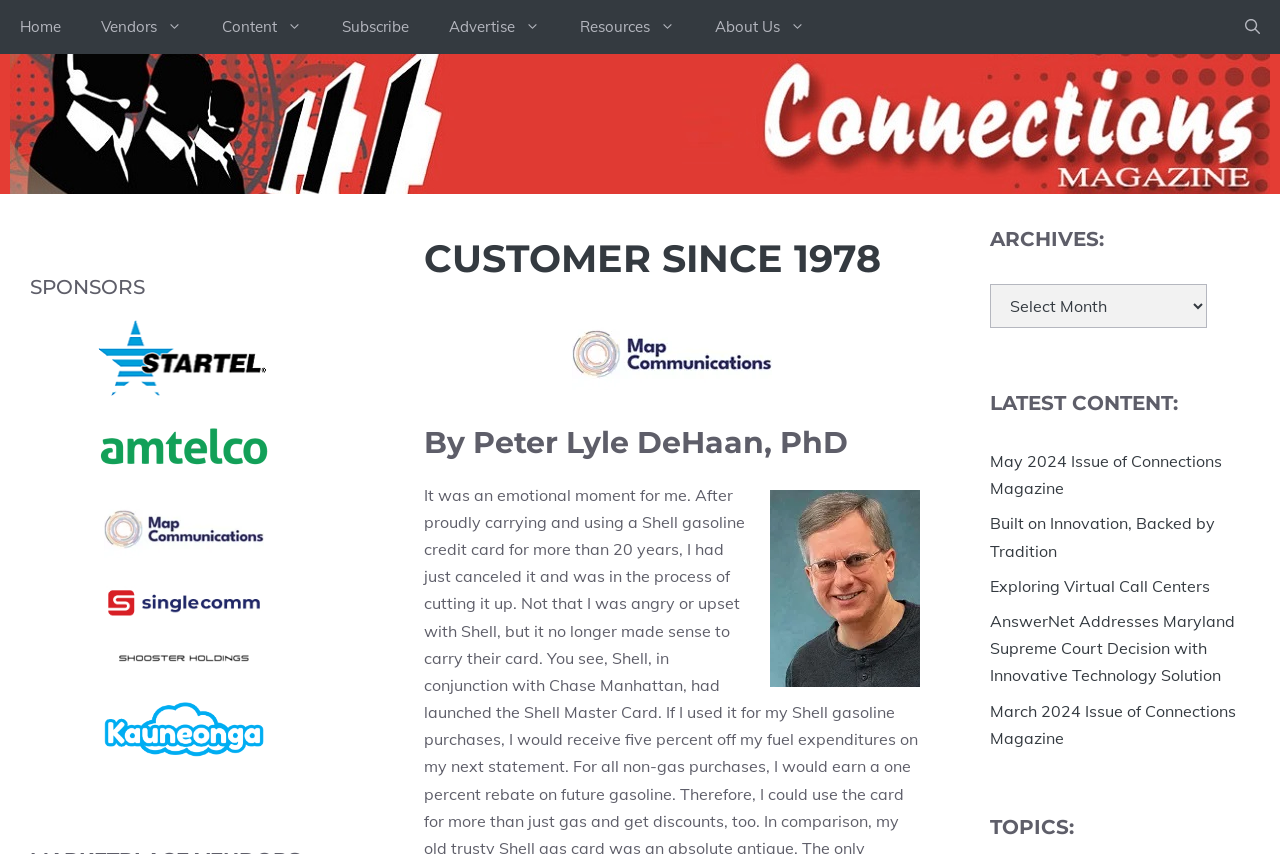Show the bounding box coordinates for the HTML element described as: "Home".

[0.0, 0.0, 0.063, 0.063]